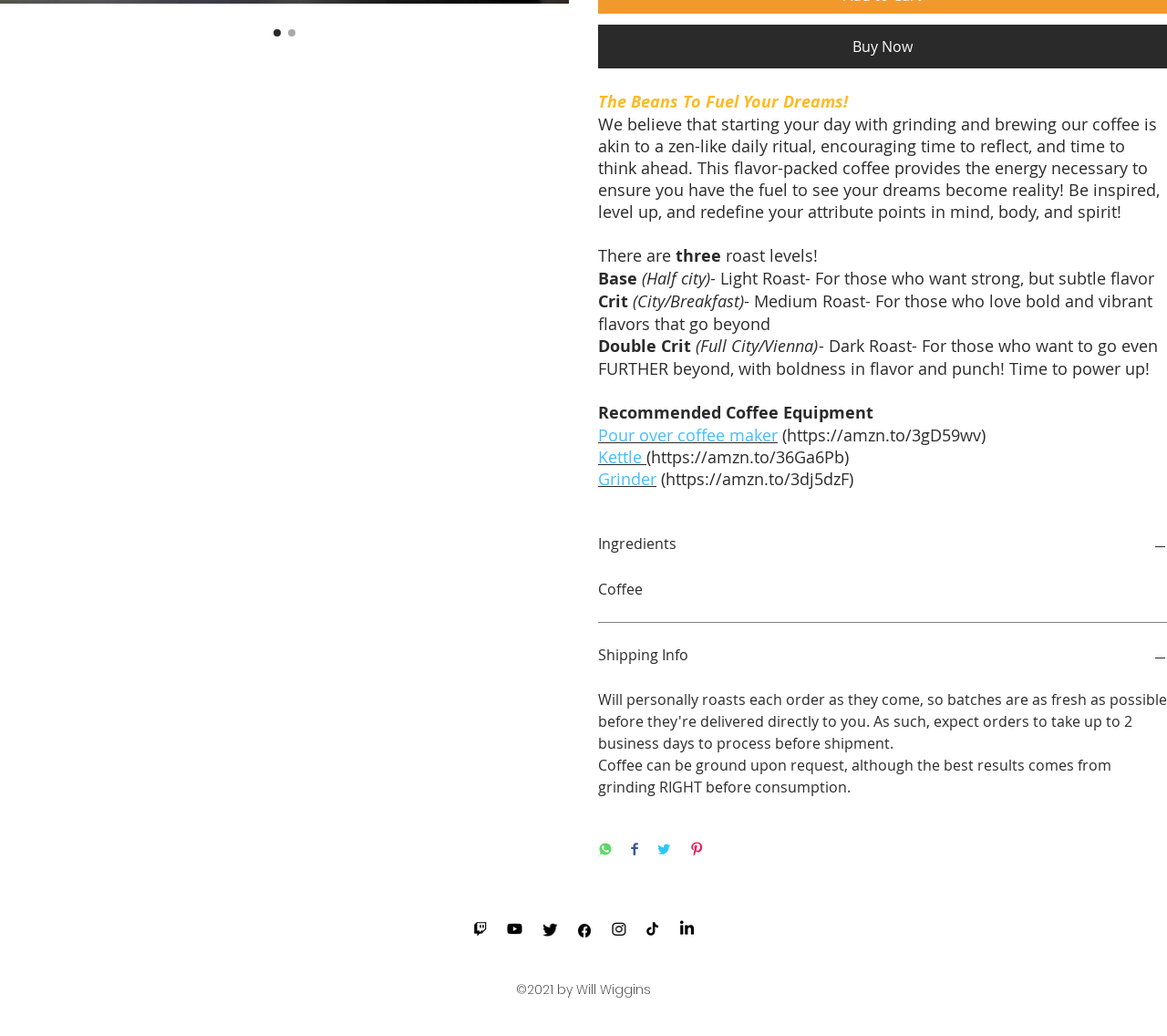Using the given description, provide the bounding box coordinates formatted as (top-left x, top-left y, bottom-right x, bottom-right y), with all values being floating point numbers between 0 and 1. Description: aria-label="Search Site..." name="q" placeholder="Search Site..."

None